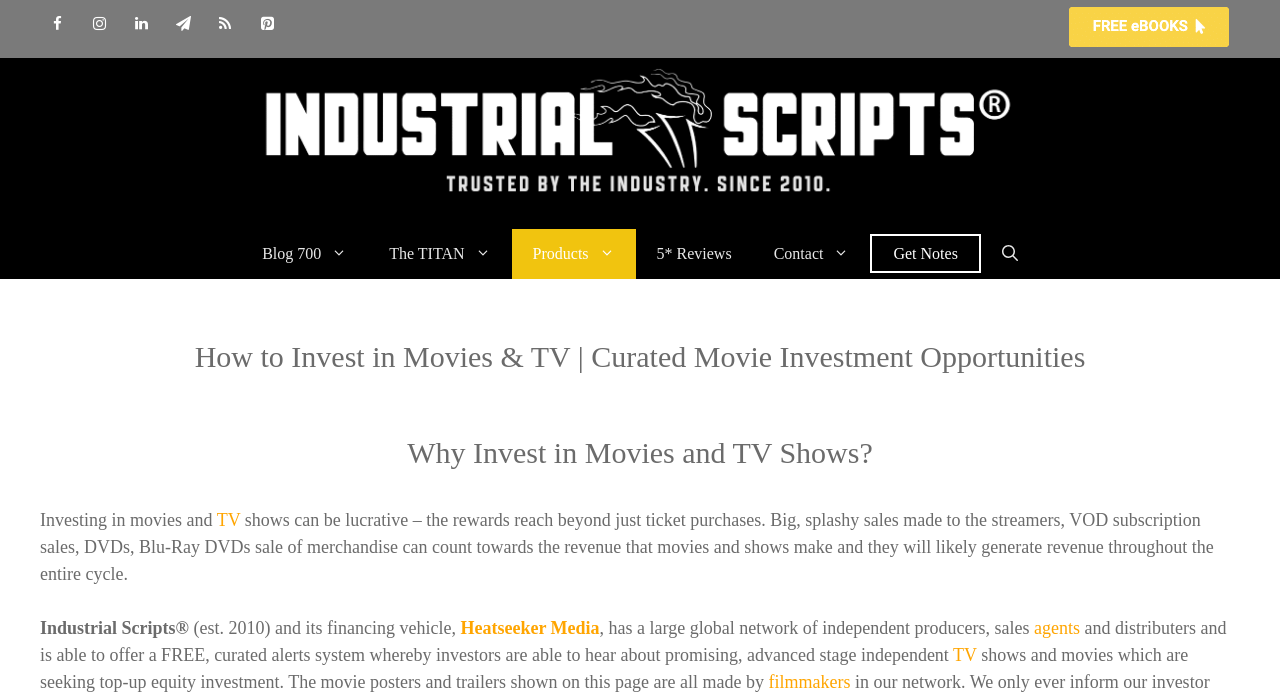What is the name of the consultancy?
Answer the question with a detailed and thorough explanation.

The name of the consultancy can be found in the banner section of the webpage, where it is written as 'Industrial Scripts®' along with an image of the same name.